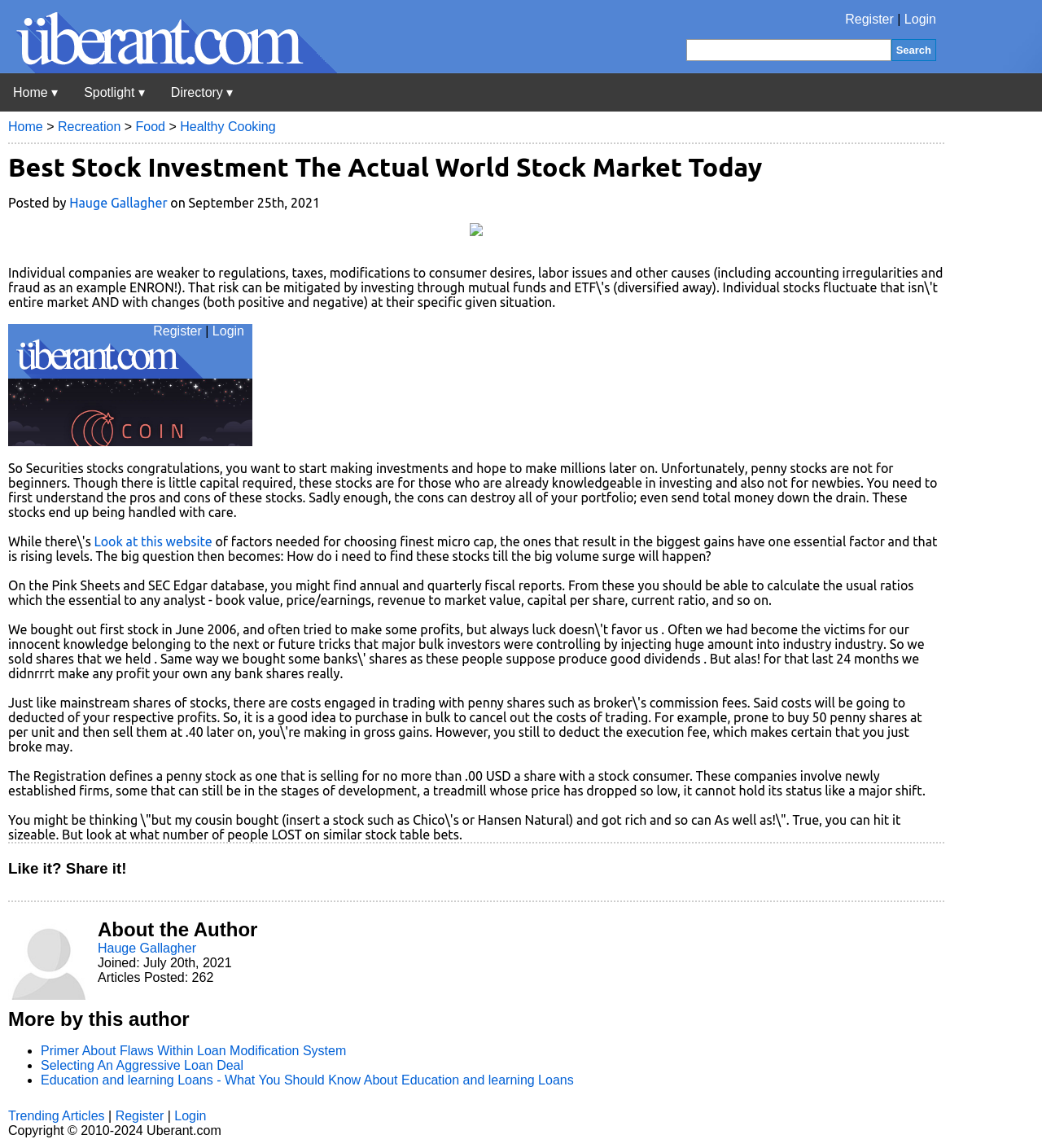Find the bounding box of the UI element described as follows: "Hauge Gallagher".

[0.067, 0.17, 0.161, 0.183]